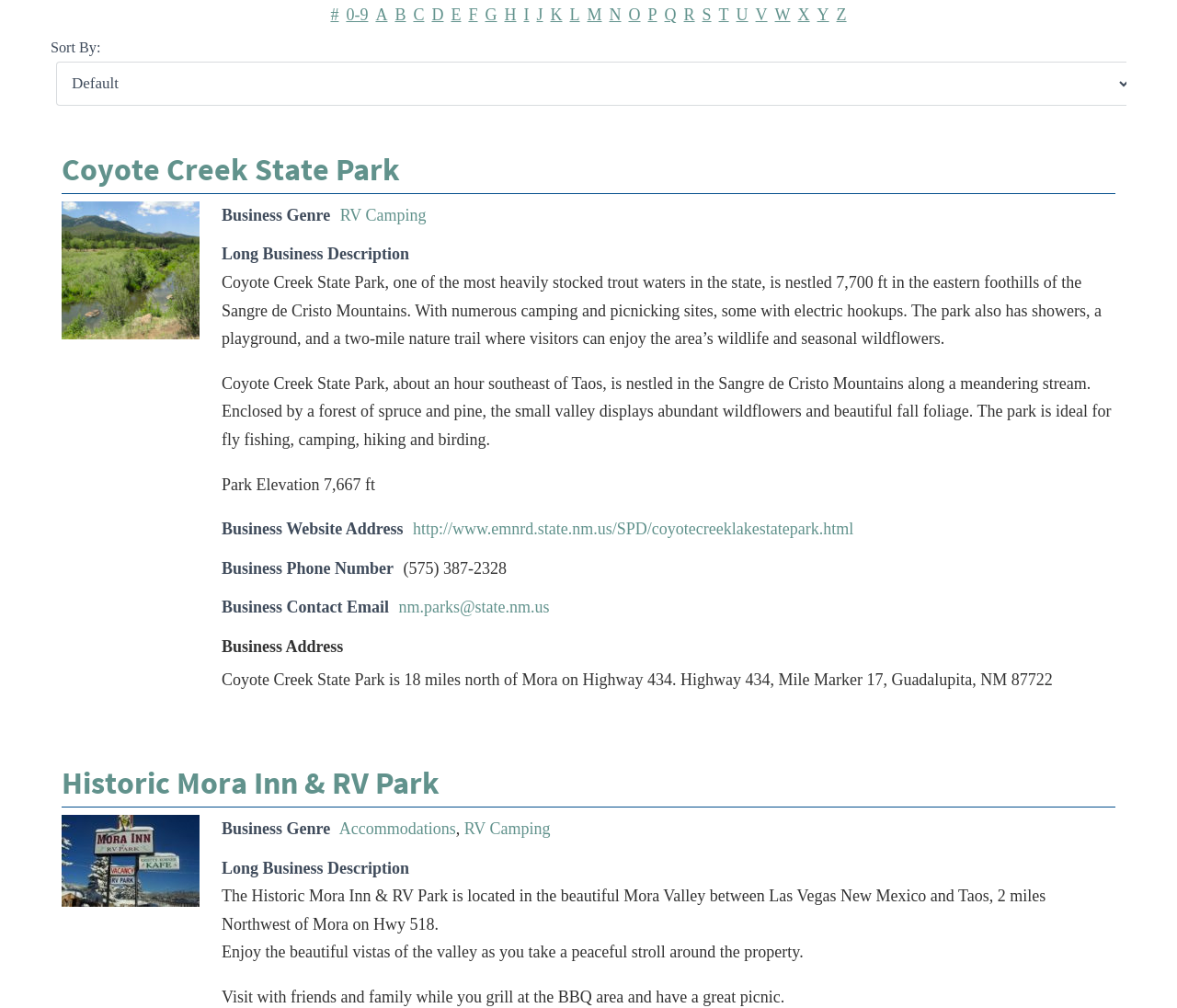Identify the bounding box coordinates of the HTML element based on this description: "http://www.emnrd.state.nm.us/SPD/coyotecreeklakestatepark.html".

[0.351, 0.516, 0.725, 0.534]